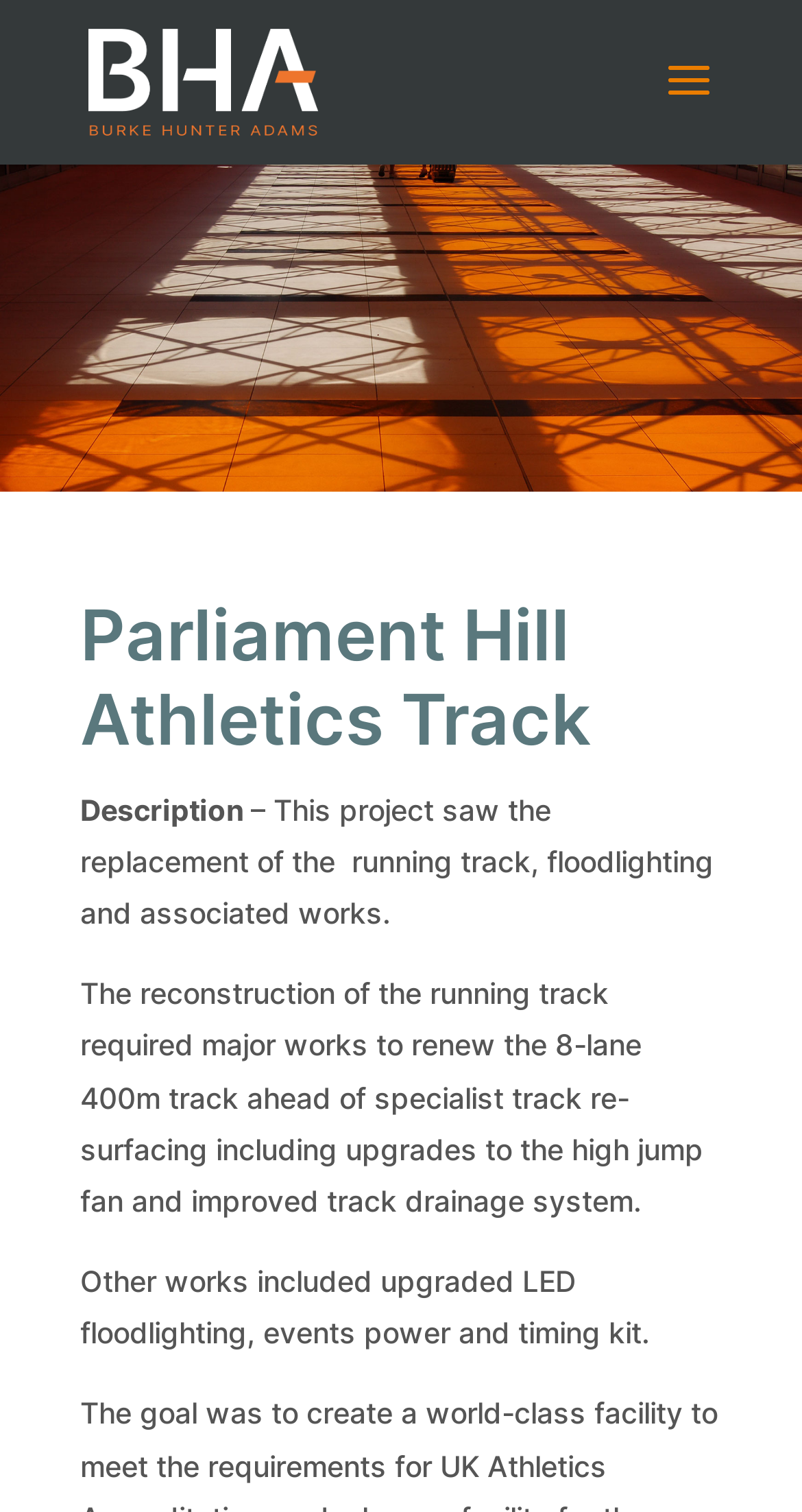How many lanes does the running track have?
Based on the screenshot, answer the question with a single word or phrase.

8